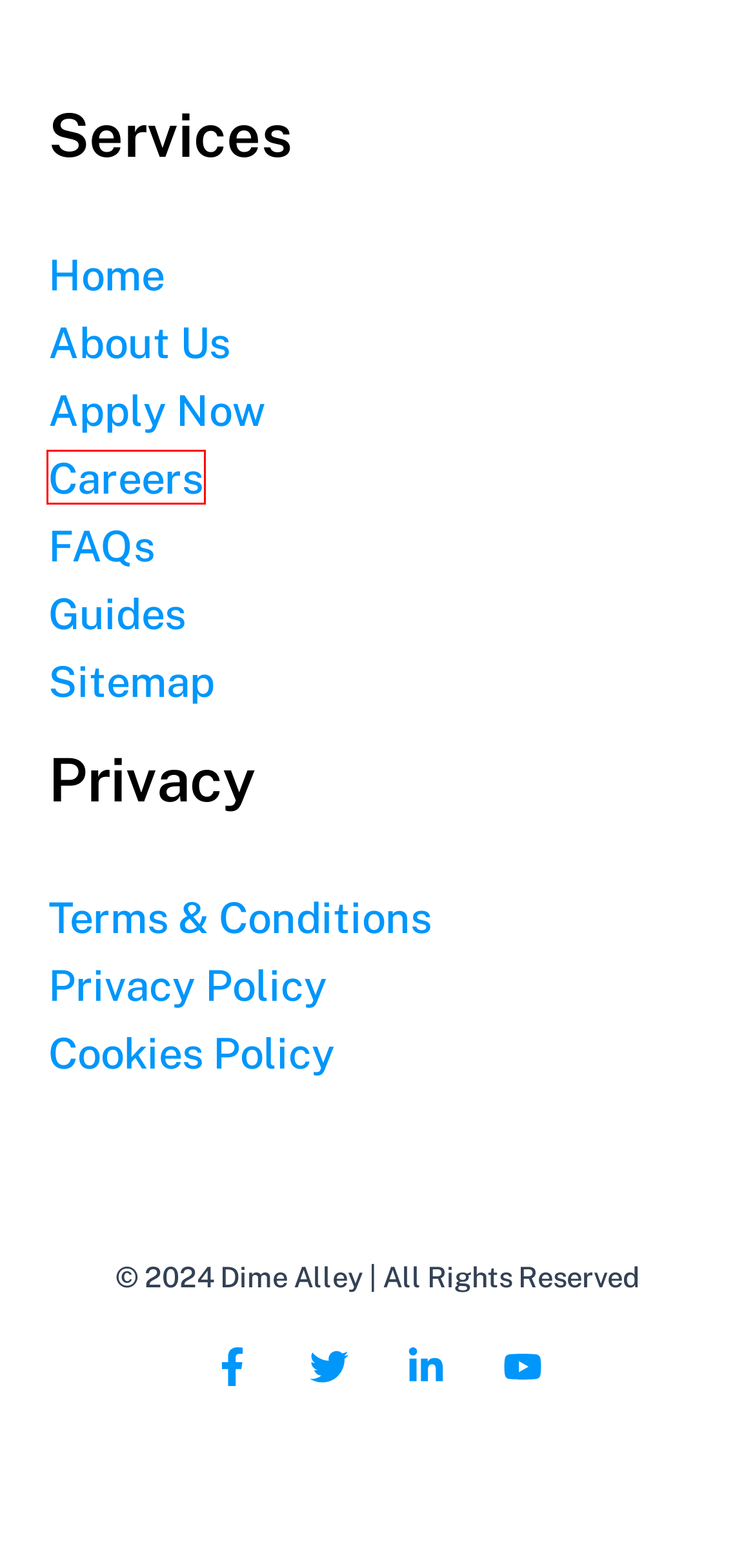Analyze the screenshot of a webpage with a red bounding box and select the webpage description that most accurately describes the new page resulting from clicking the element inside the red box. Here are the candidates:
A. Privacy Policy | Dime Alley
B. Frequently Asked Questions | Dime Alley
C. Cookies Policy | Dime Alley
D. About Us | Dime Alley
E. Read Our Guides | Dime Alley
F. Careers | Dime Alley
G. Terms & Conditions | Dime Alley
H. Apply Now | Dime Alley

F